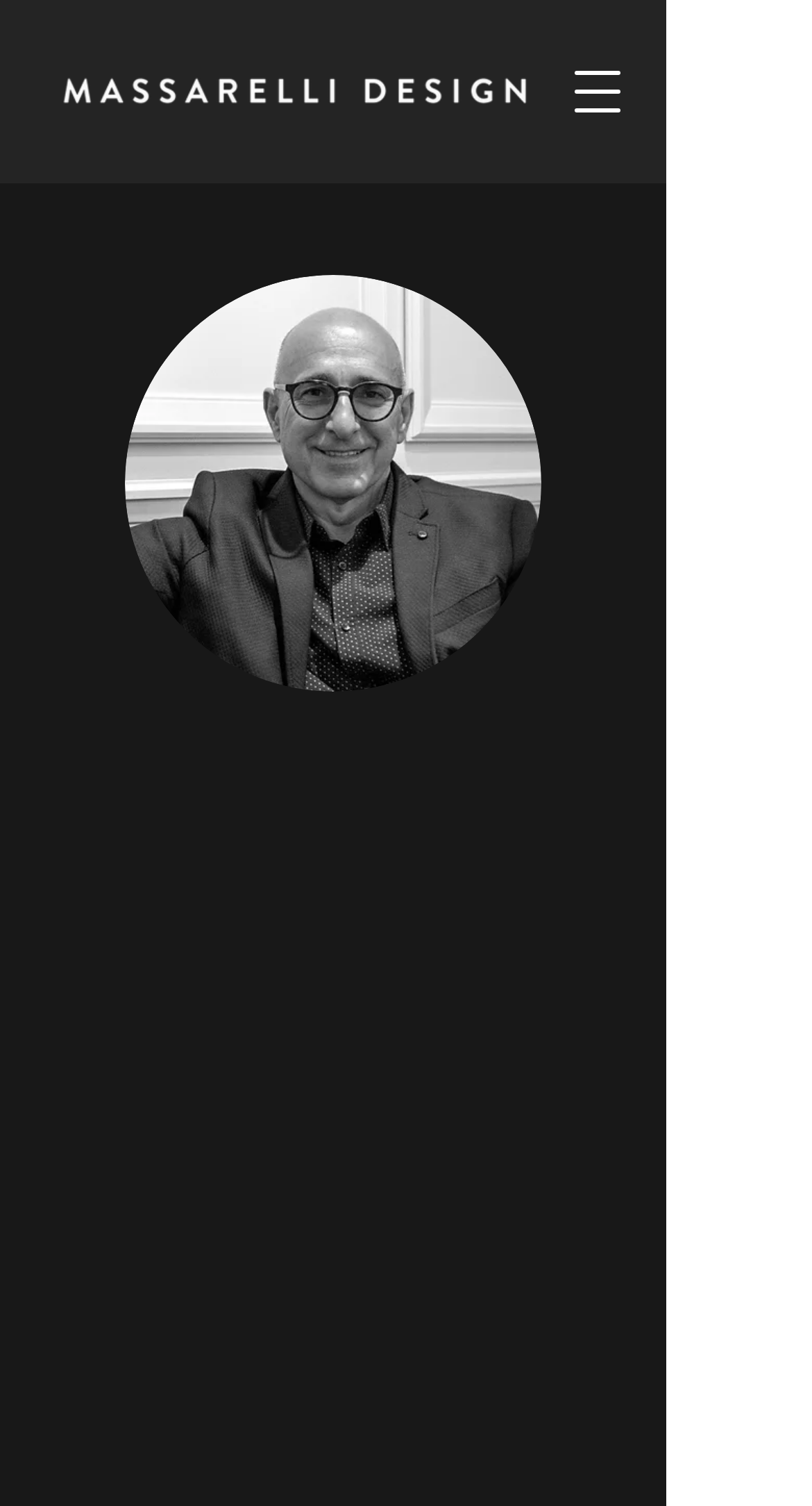Offer a detailed account of what is visible on the webpage.

The webpage is about Antonio Massarelli, a designer, and features his profile. At the top left corner, there is a white logo of Massarelli Design. To the right of the logo, there is a button to open a navigation menu. Below the logo, there is a large image of Antonio Massarelli, taking up most of the width of the page.

The main content of the page is divided into two sections. The first section is a heading with Antonio's name, positioned above a paragraph of text that describes his design philosophy and skills. The text explains that Antonio uses design and freehand sketching to transform spaces into stunning environments, enhancing the quality of life.

The second section is a continuation of the text, describing Antonio's educational background and professional affiliations. He is a graduate of Dawson College and a licensed member of both the Association professionnelle des designers d'intérieur du Québec (APDIQ) and Interior Designers of Canada (IDC).